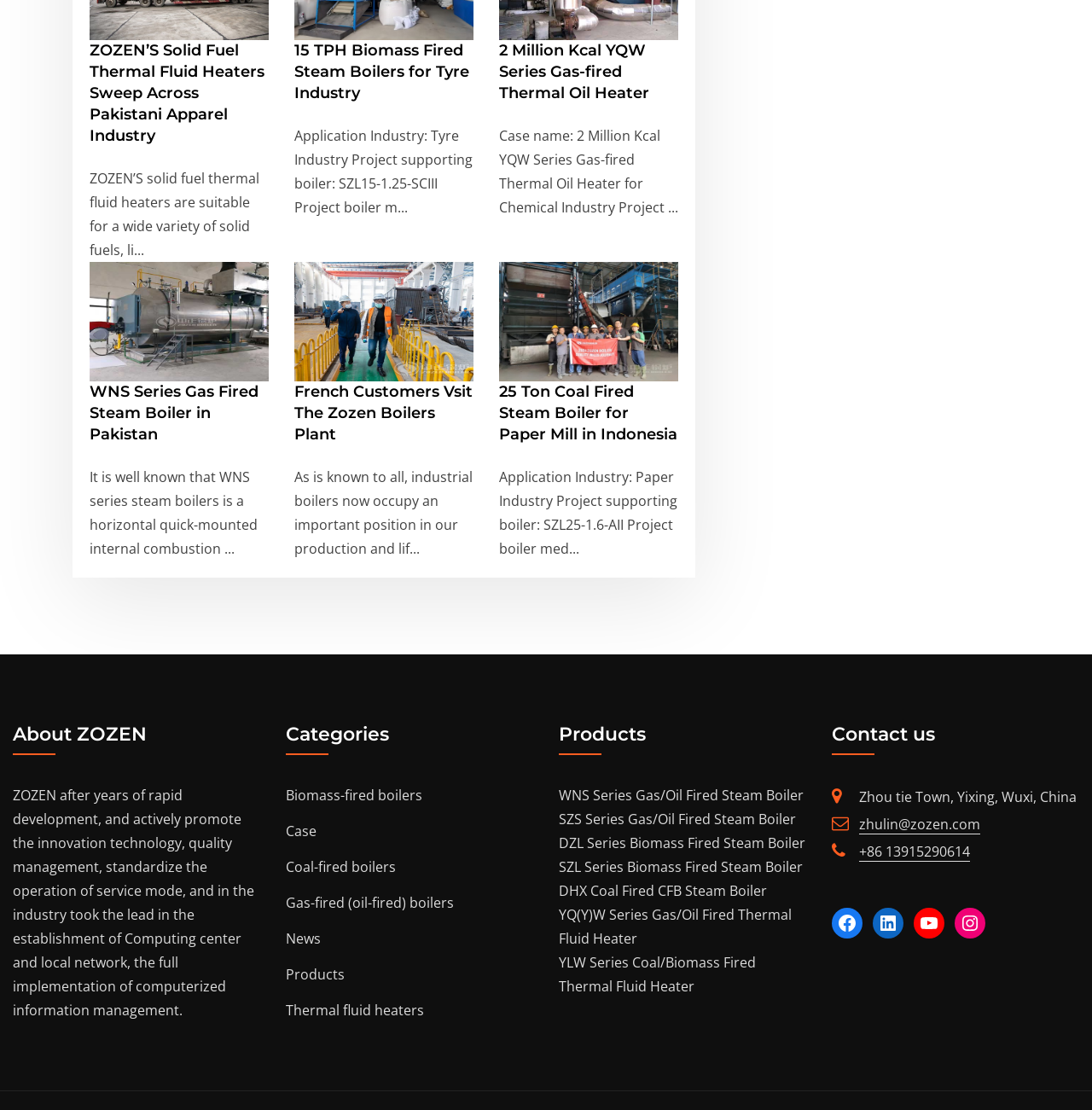Provide a brief response in the form of a single word or phrase:
What is the location of the company mentioned in the webpage?

Zhou tie Town, Yixing, Wuxi, China